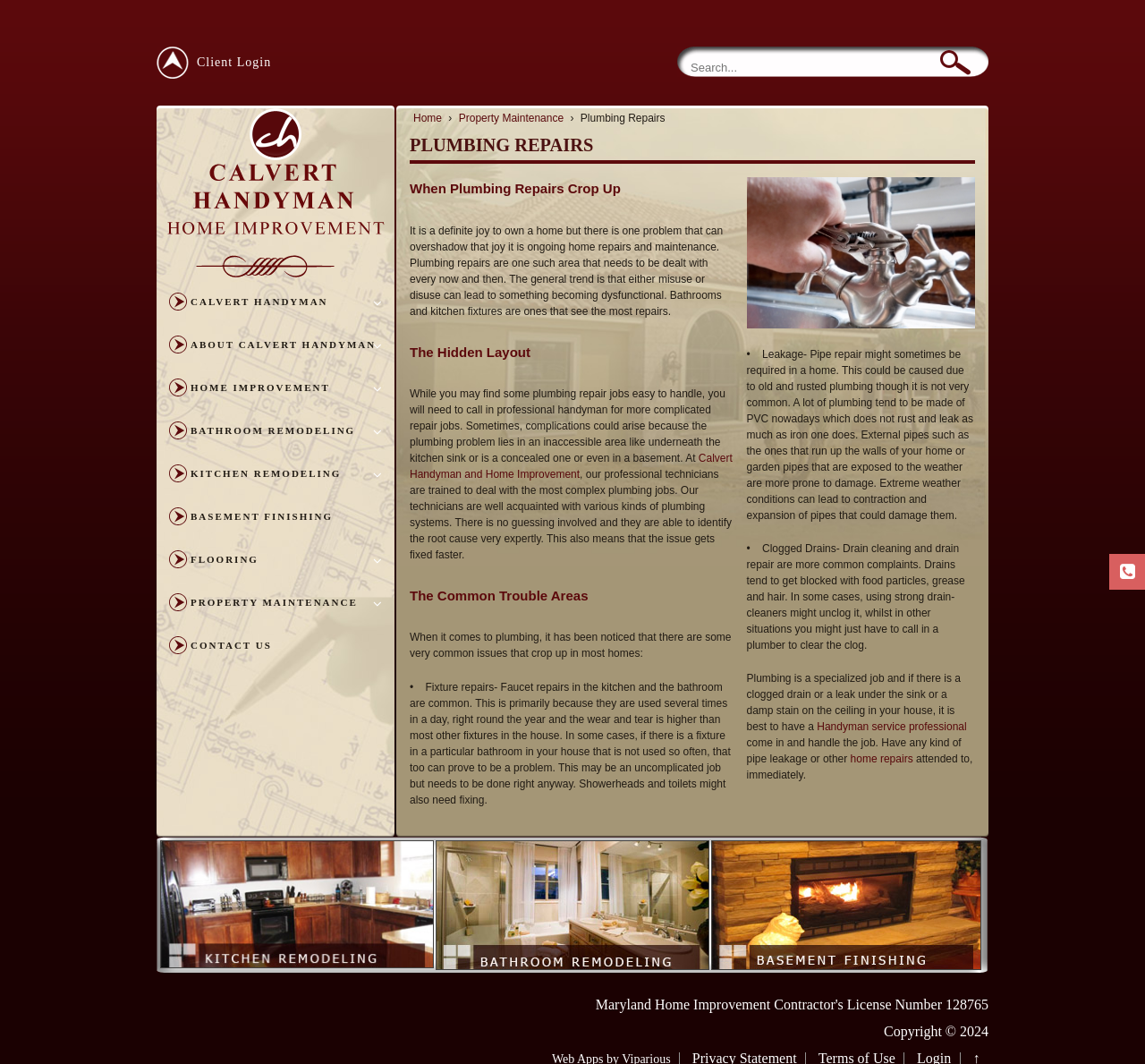What is the purpose of calling a handyman?
Carefully analyze the image and provide a thorough answer to the question.

The text suggests that if there is a clogged drain or a leak under the sink or a damp stain on the ceiling, it is best to have a handyman service professional come in and handle the job.